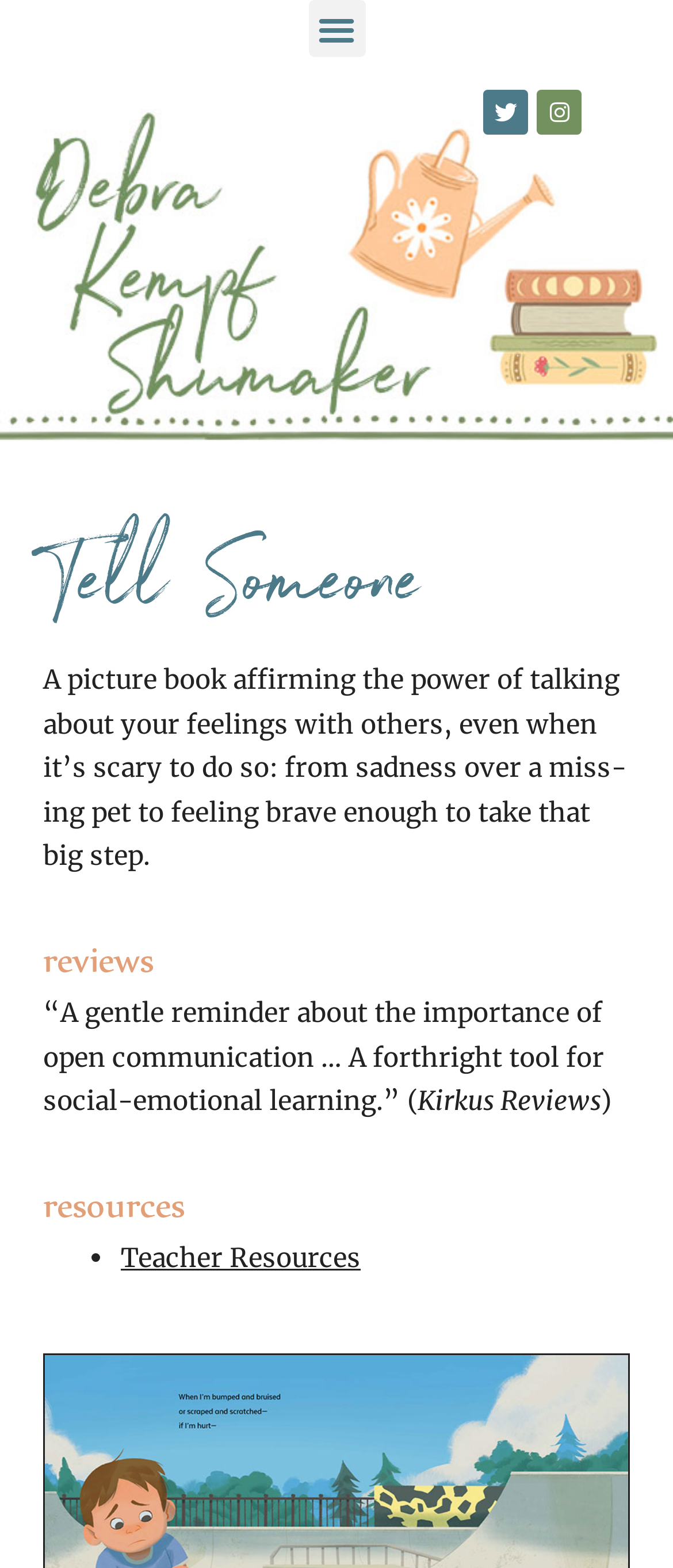Determine the bounding box coordinates for the UI element matching this description: "Teacher Resources".

[0.179, 0.792, 0.536, 0.813]